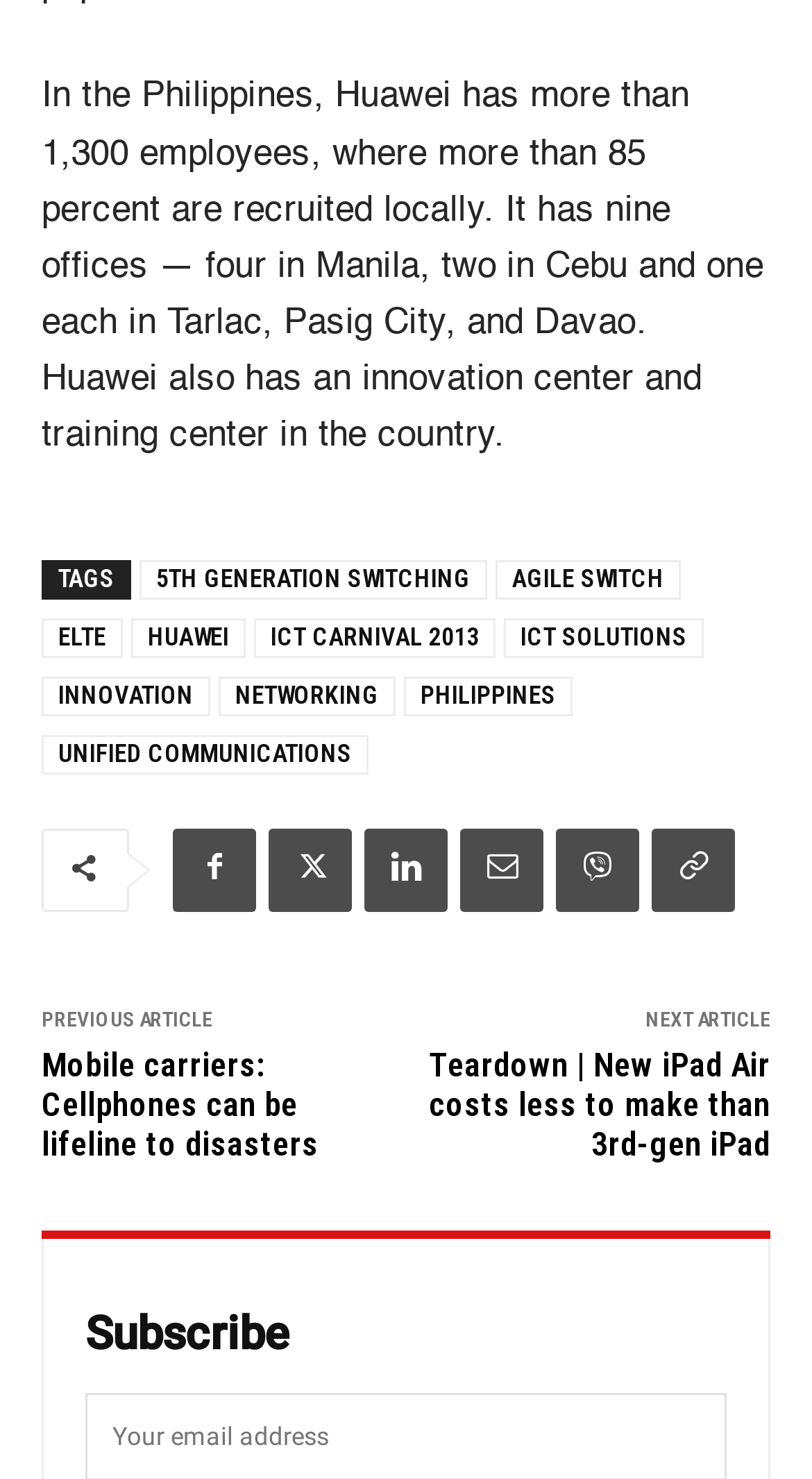Provide the bounding box coordinates for the UI element that is described as: "innovation".

[0.051, 0.457, 0.259, 0.484]